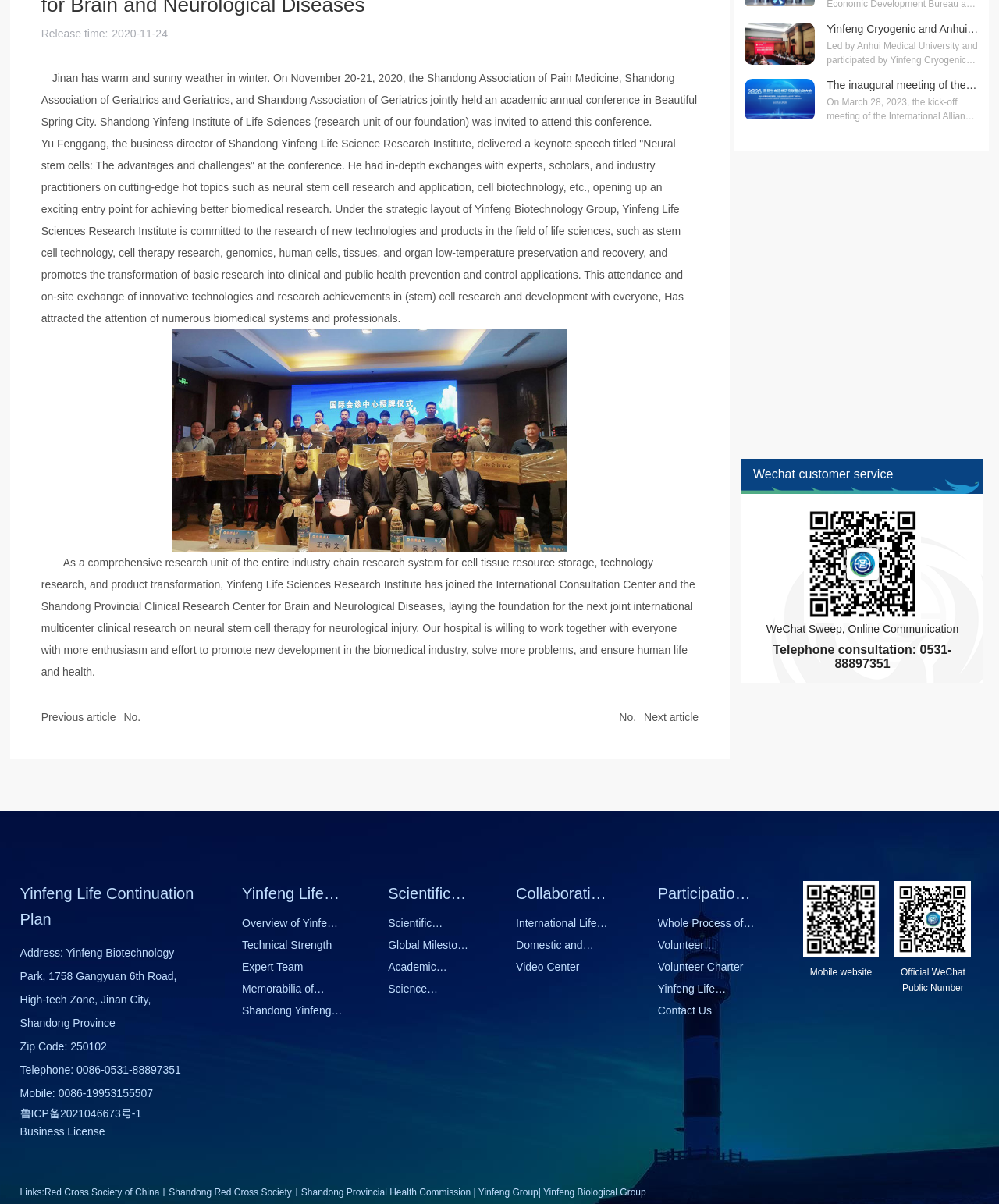Please determine the bounding box coordinates for the UI element described here. Use the format (top-left x, top-left y, bottom-right x, bottom-right y) with values bounded between 0 and 1: Shandong Red Cross Society

[0.169, 0.986, 0.292, 0.995]